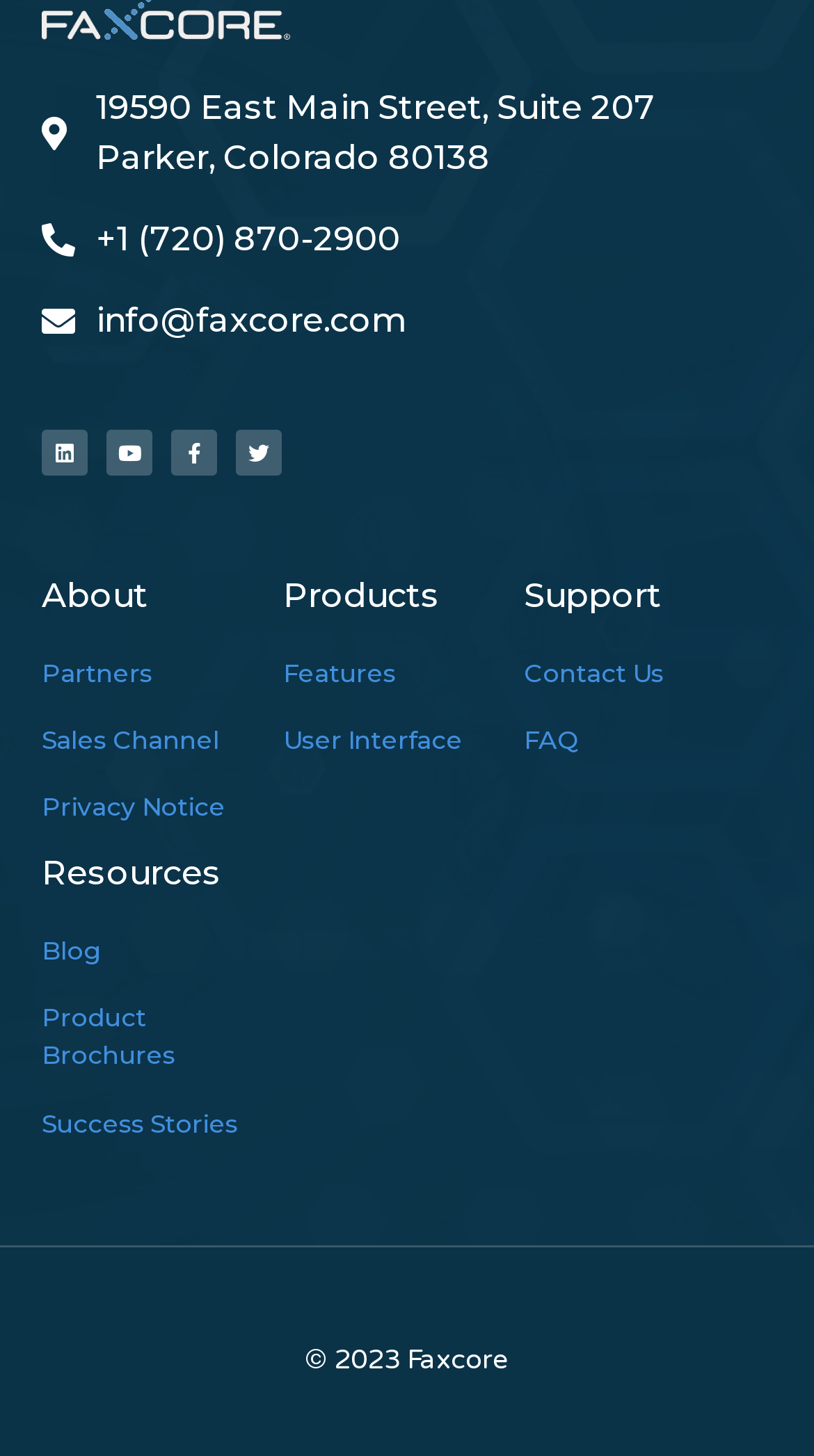Kindly determine the bounding box coordinates for the clickable area to achieve the given instruction: "View Faxcore's LinkedIn page".

[0.051, 0.295, 0.108, 0.326]